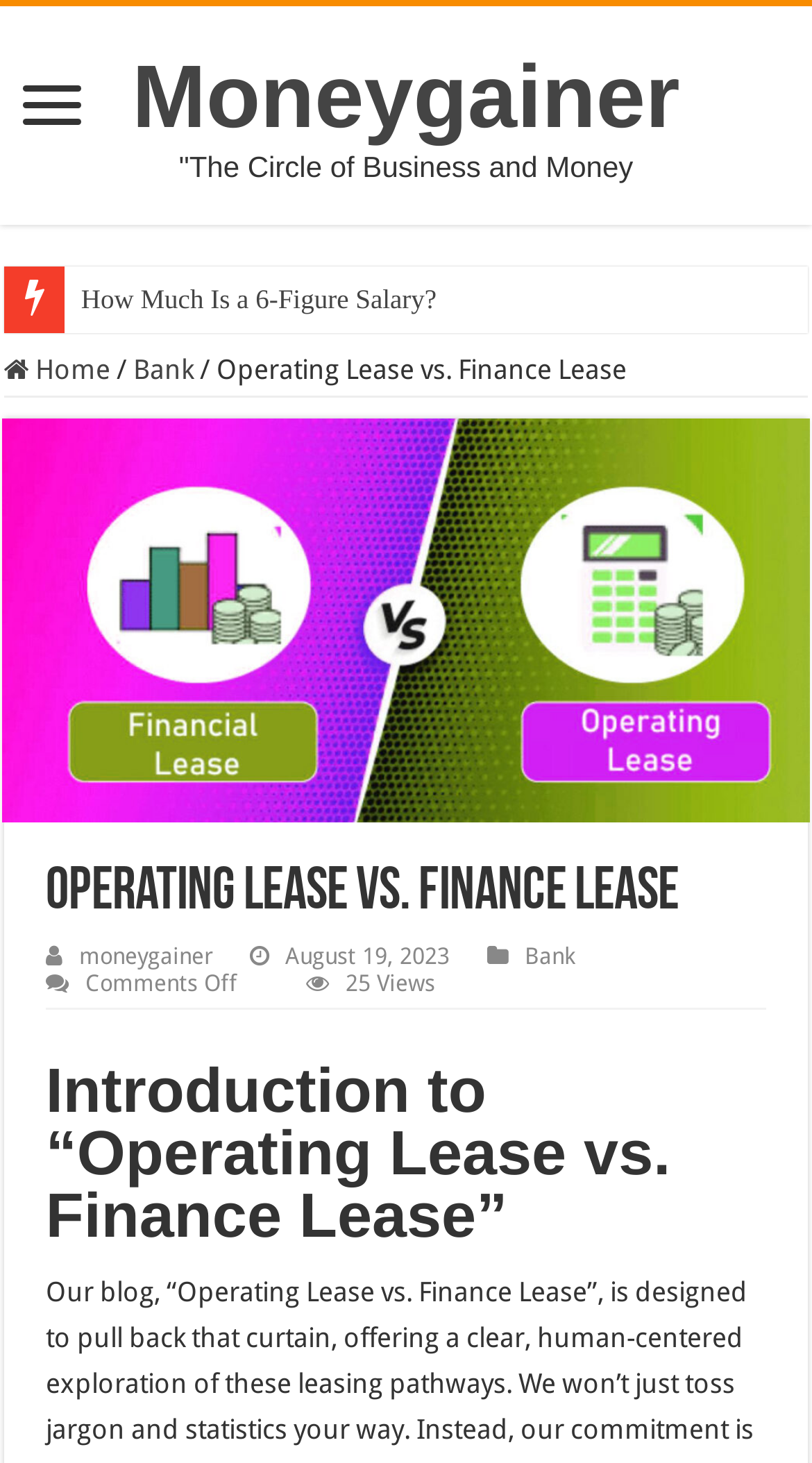Provide the bounding box coordinates for the UI element that is described by this text: "Bank". The coordinates should be in the form of four float numbers between 0 and 1: [left, top, right, bottom].

[0.646, 0.645, 0.708, 0.663]